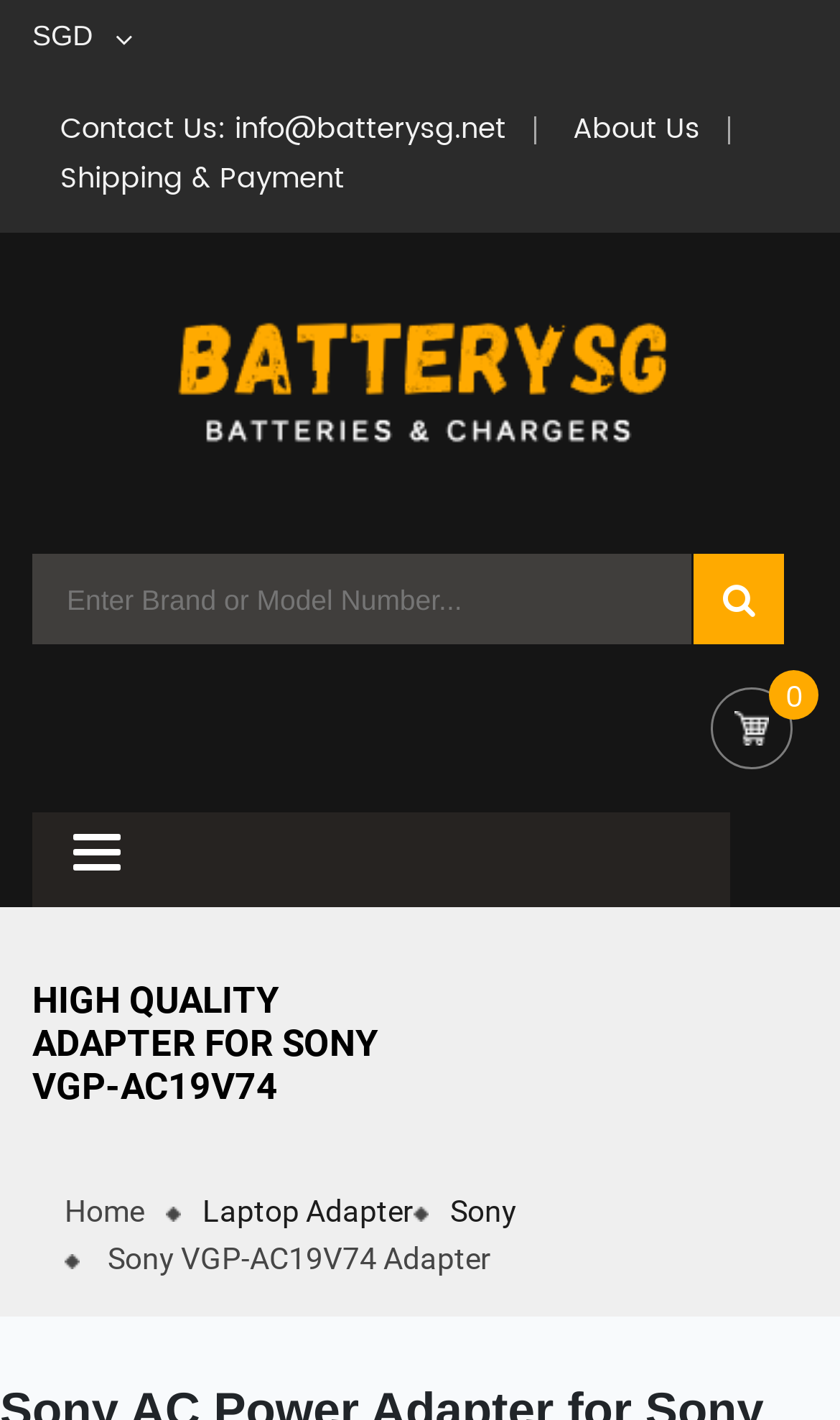Provide a brief response to the question below using a single word or phrase: 
What is the brand of the laptop adapter?

Sony